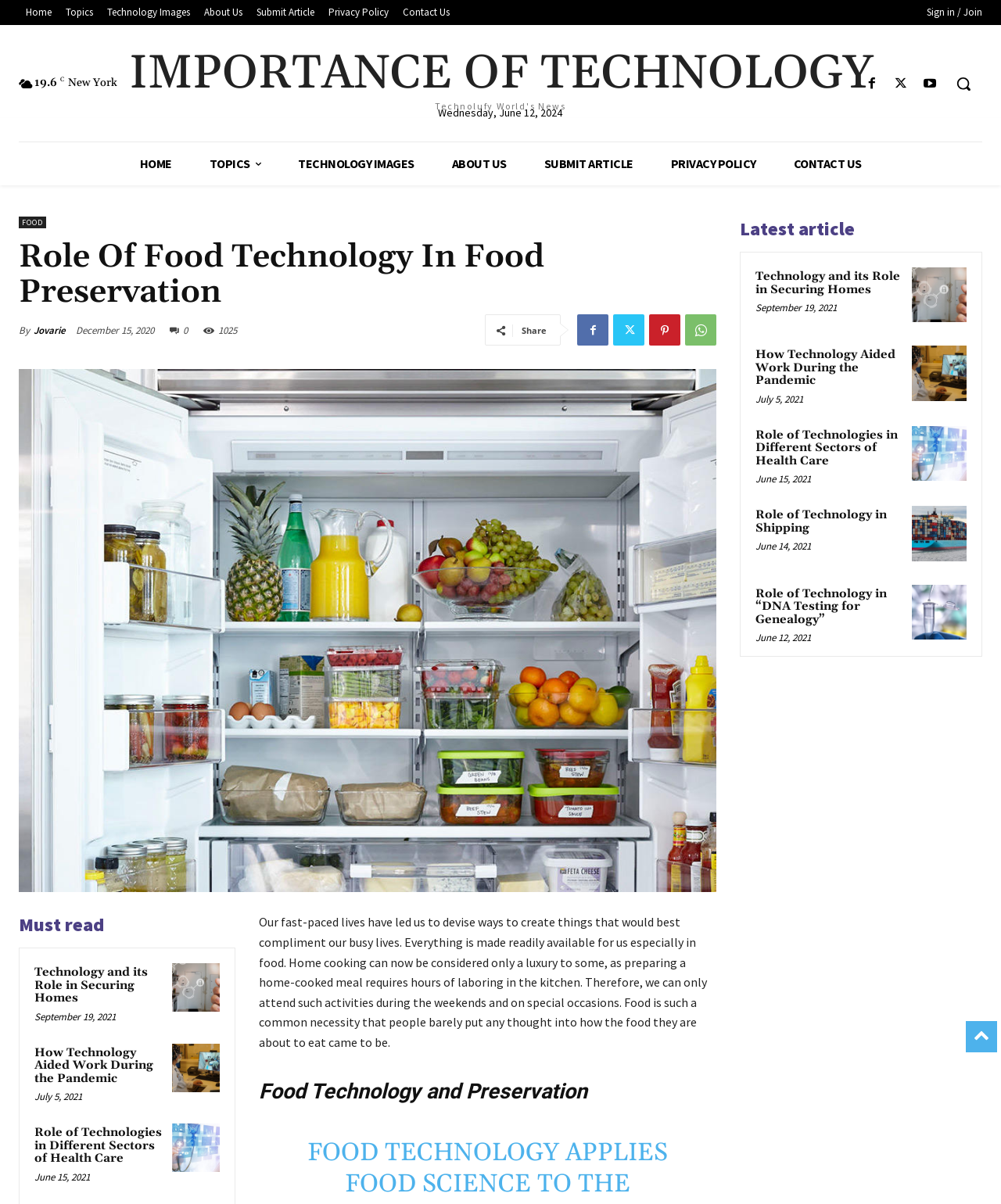Answer the question with a single word or phrase: 
What is the date of the article 'How Technology Aided Work During the Pandemic'?

July 5, 2021